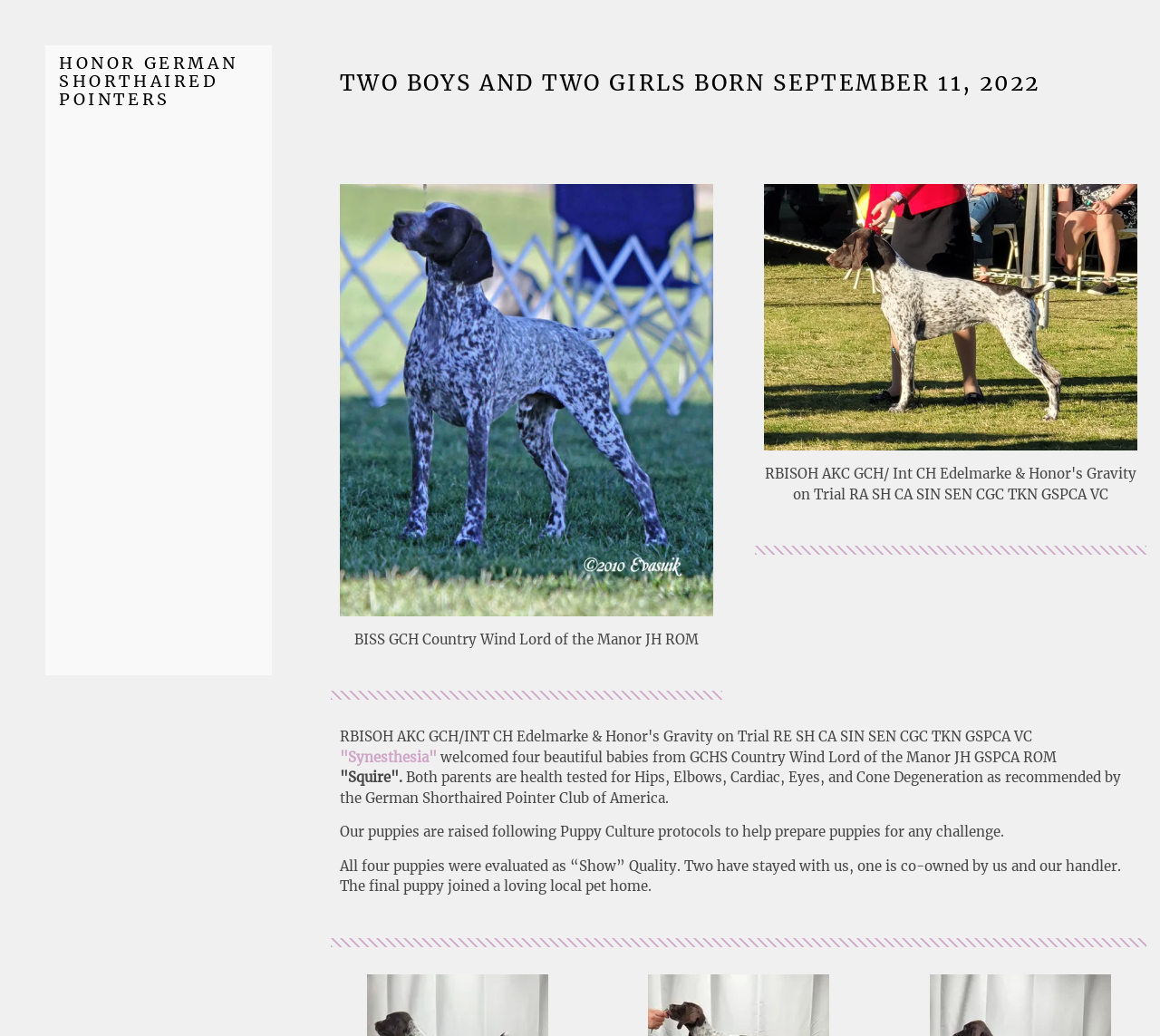Find the bounding box coordinates of the clickable element required to execute the following instruction: "Learn about 'The Breed'". Provide the coordinates as four float numbers between 0 and 1, i.e., [left, top, right, bottom].

[0.035, 0.208, 0.13, 0.231]